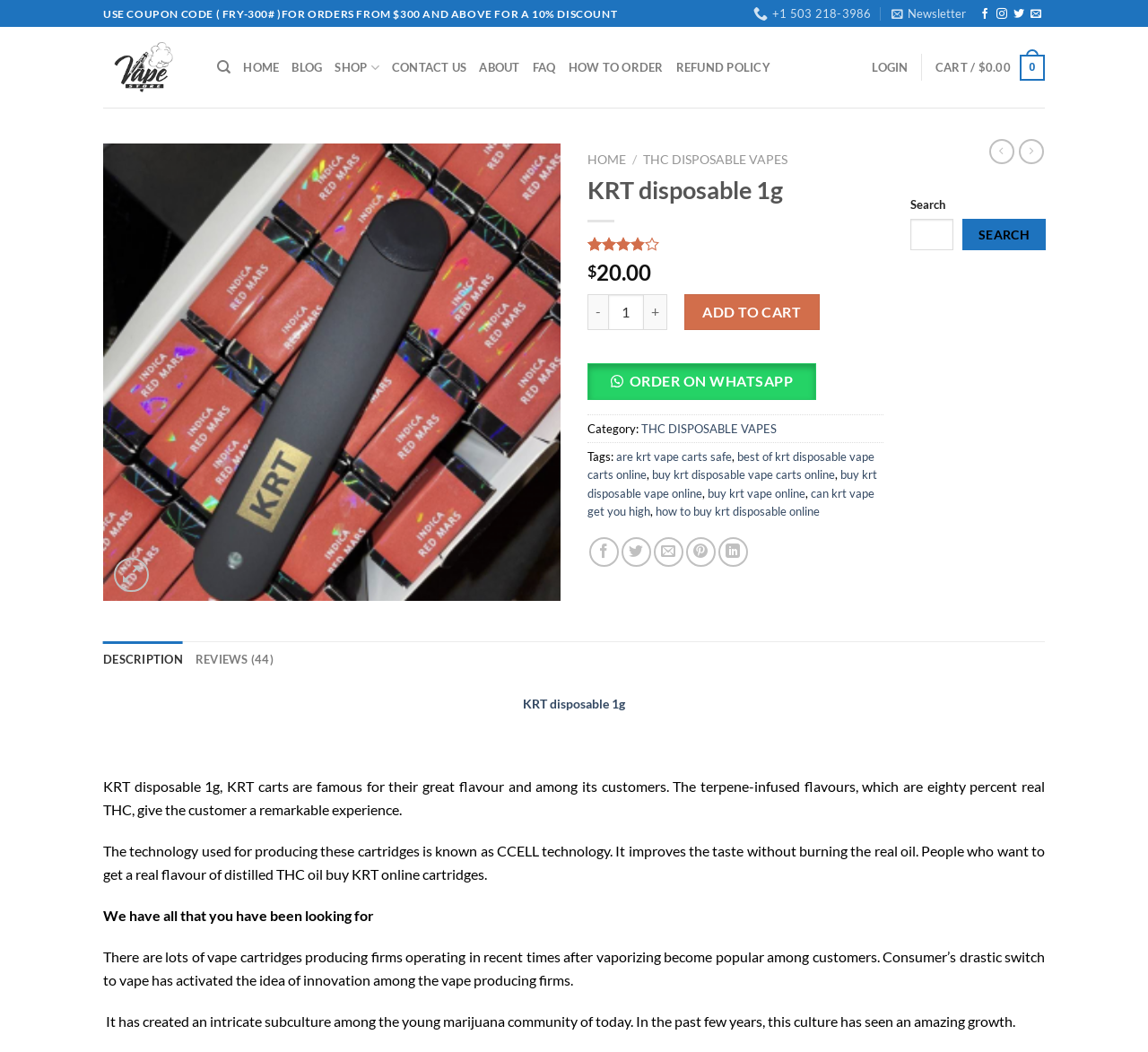Create a detailed narrative of the webpage’s visual and textual elements.

This webpage is about KRT disposable 1g vape carts, showcasing their great flavor and popularity among customers. At the top, there is a coupon code notification for a 10% discount on orders above $300. Below it, there are several links, including a phone number, newsletter, and social media icons. 

On the left side, there is a menu with links to different sections of the website, including Home, Blog, Shop, Contact Us, About, FAQ, How to Order, and Refund Policy. 

In the main content area, there is a product image of KRT disposable 1g vape cart, accompanied by a brief description, rating, and price information. The rating is 3.57 out of 5 based on 44 customer reviews. The price is $20.00, and there are buttons to add or remove items from the cart. 

Below the product information, there are links to related categories and tags, including THC Disposable Vapes, are krt vape carts safe, and buy krt disposable vape online. 

On the right side, there is a search bar and a tab list with two tabs: Description and Reviews. The Description tab is currently selected, displaying a detailed product description, including information about the CCELL technology used in the cartridges and the benefits of buying KRT online cartridges. The text also discusses the growth of the vape culture among the young marijuana community.